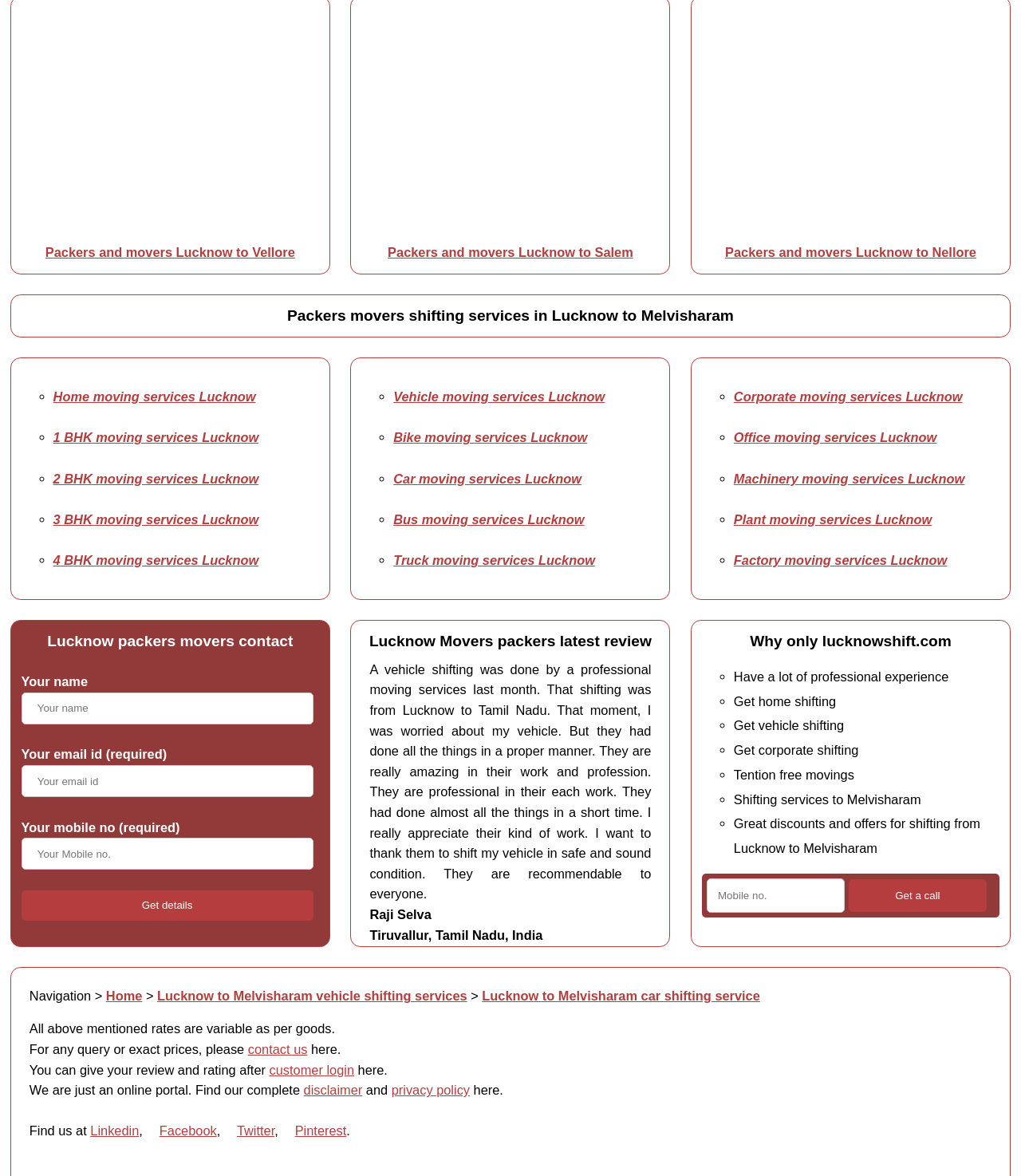Please examine the image and provide a detailed answer to the question: What is the name of the city where the packers and movers are based?

The webpage is about packers and movers services, and the city where they are based is mentioned in the heading 'Packers movers shifting services in Lucknow to Melvisharam'.